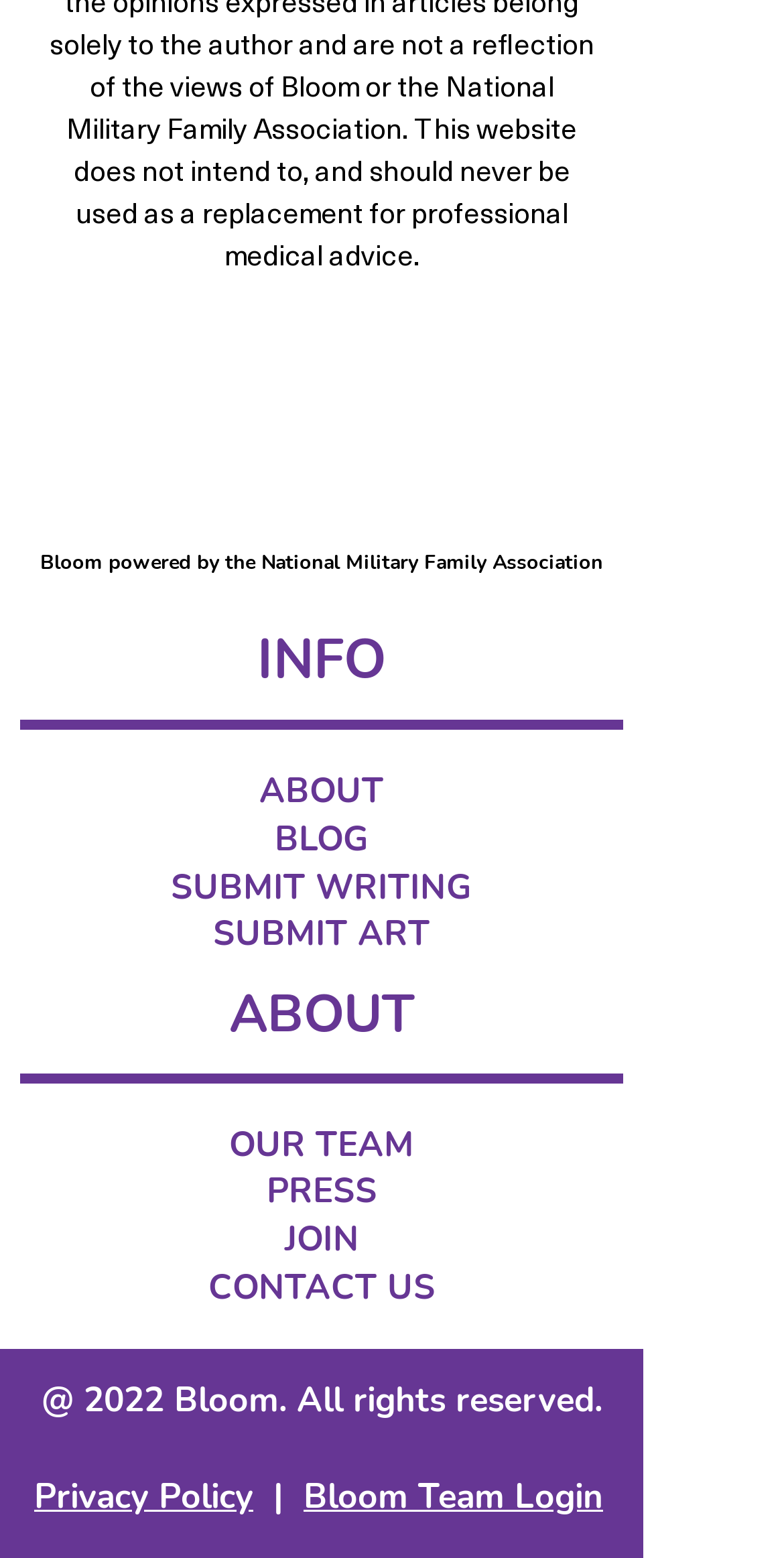Provide the bounding box coordinates, formatted as (top-left x, top-left y, bottom-right x, bottom-right y), with all values being floating point numbers between 0 and 1. Identify the bounding box of the UI element that matches the description: SUBMIT WRITING

[0.218, 0.554, 0.603, 0.584]